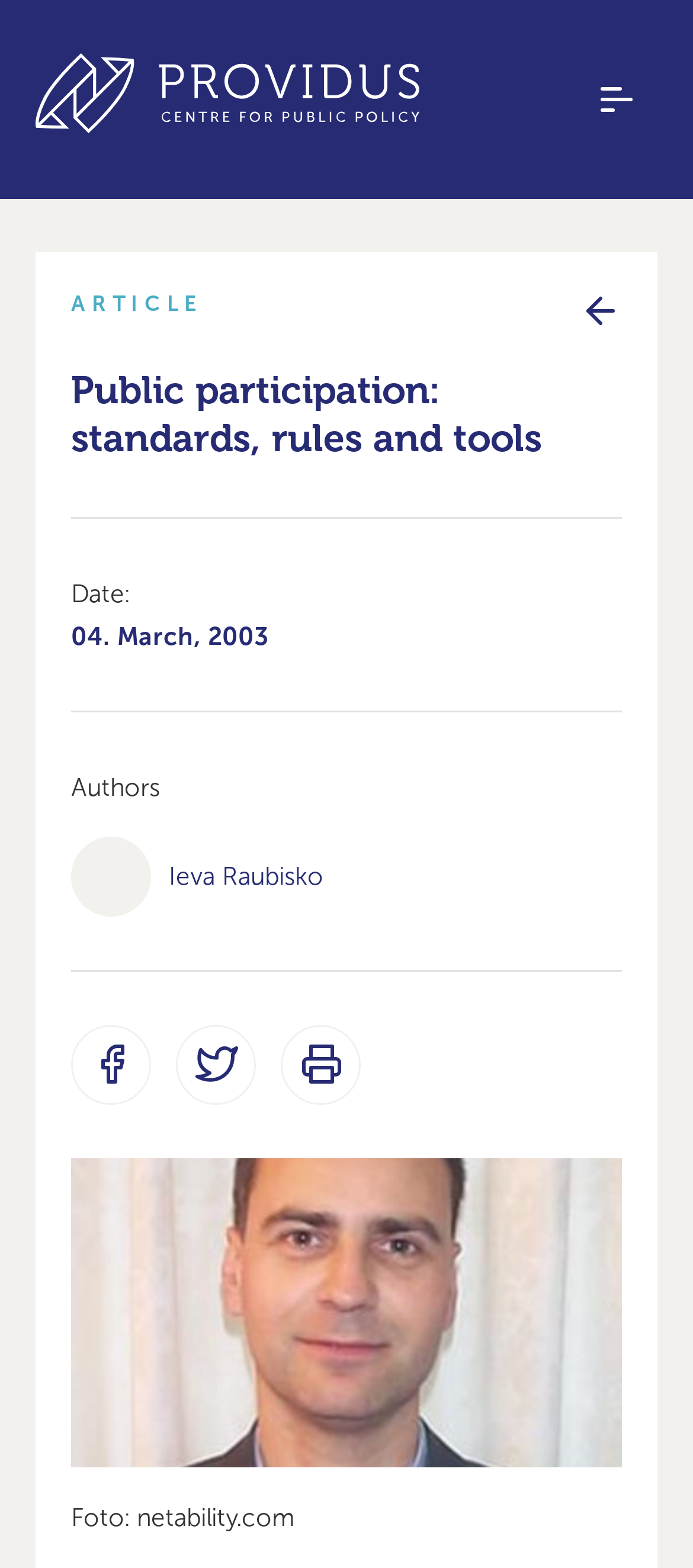Create an elaborate caption for the webpage.

The webpage is about public participation, specifically focusing on standards, rules, and tools. At the top, there are two links, one on the left and one on the right, with an image embedded within the right link. Below these links, there is a heading that reads "Public participation: standards, rules and tools" in a prominent font size.

Underneath the heading, there is a horizontal separator line, followed by a section that displays the date "04. March, 2003" and the label "Date:". This section is positioned on the left side of the page.

Further down, there is another horizontal separator line, followed by a section that lists the authors, with "Ieva Raubisko" being the only author mentioned. This section is also positioned on the left side of the page.

Below the authors' section, there is yet another horizontal separator line, followed by a row of three links, each with an accompanying image, allowing users to share the content on Facebook, Twitter, and another platform. These links are positioned on the left side of the page.

At the very bottom of the page, there is a link that spans the entire width of the page, and a small text that reads "Foto: netability.com", indicating the source of the image used on the page.